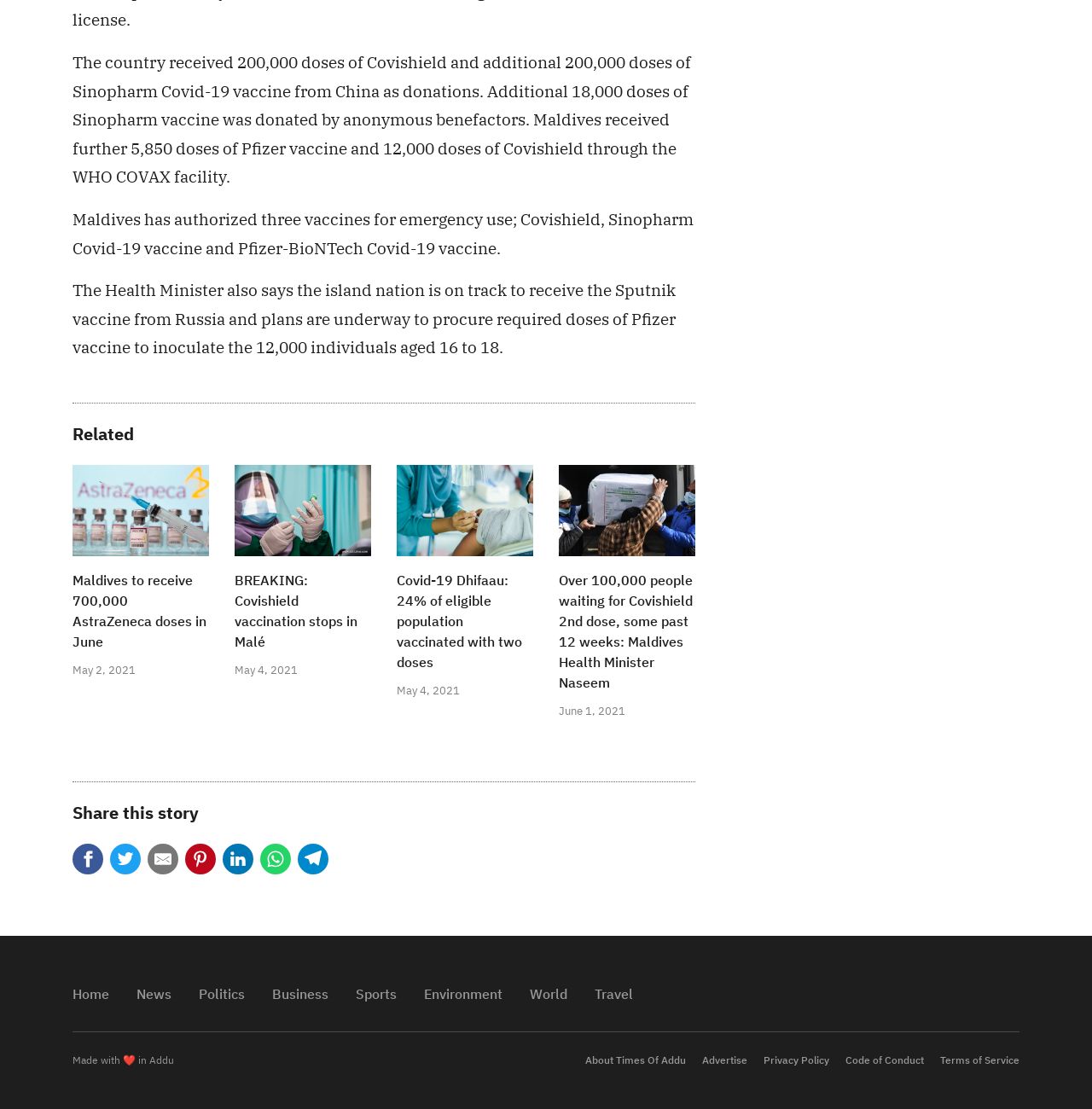Locate the bounding box coordinates of the clickable area needed to fulfill the instruction: "Follow on Facebook".

None